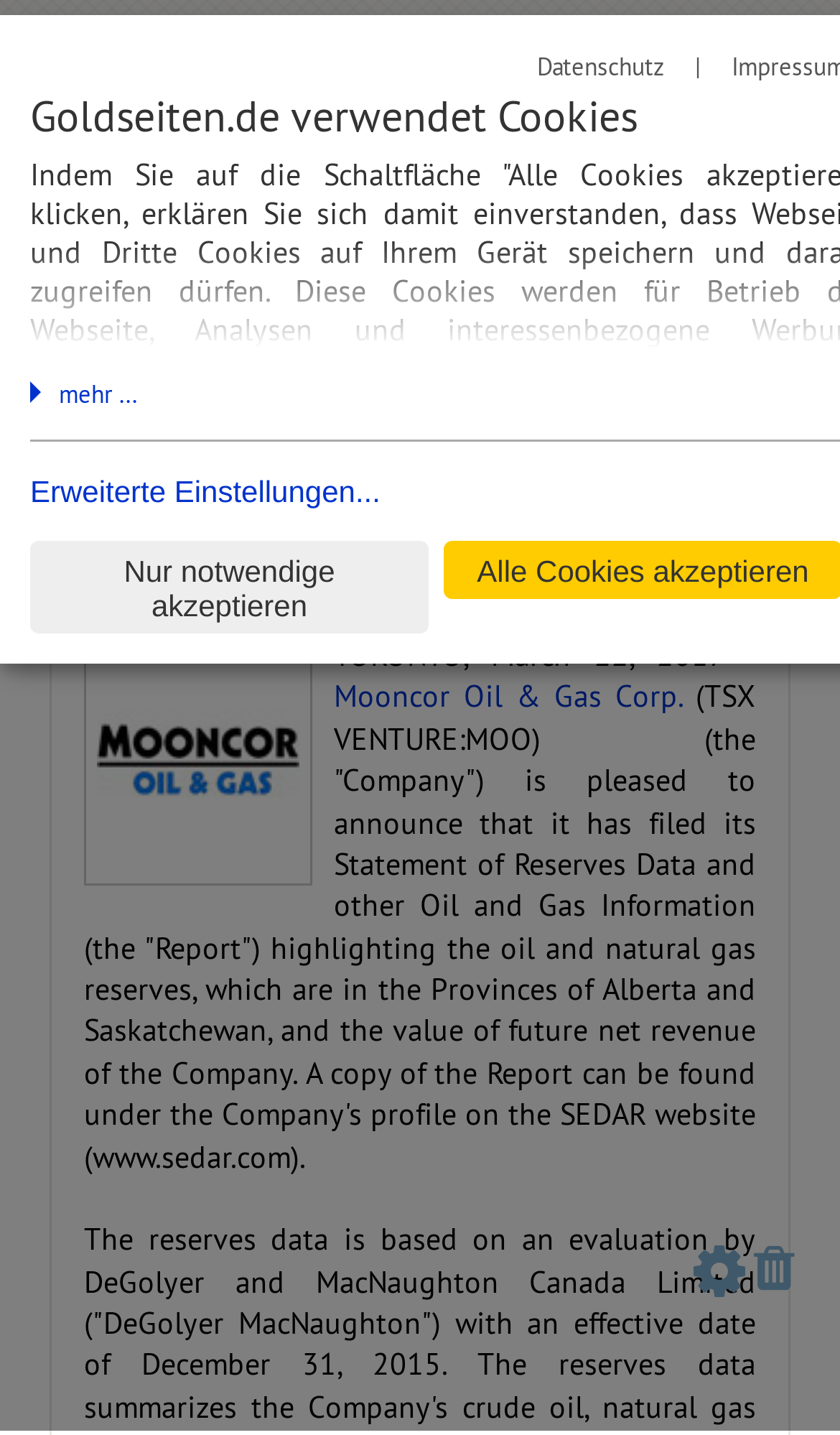Please answer the following question using a single word or phrase: 
What is the website where the Report can be found?

www.sedar.com